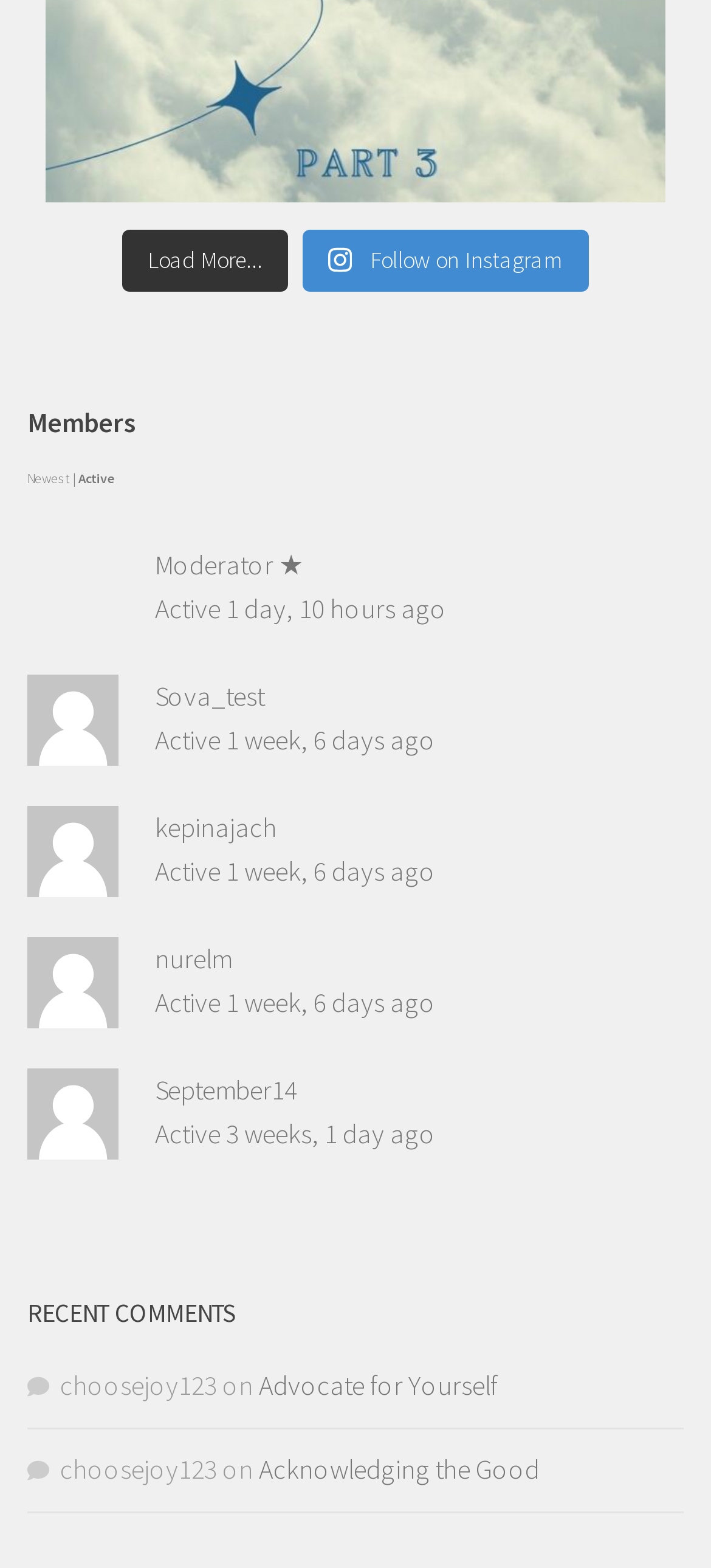What is the newest activity?
Using the visual information, respond with a single word or phrase.

1 day, 10 hours ago